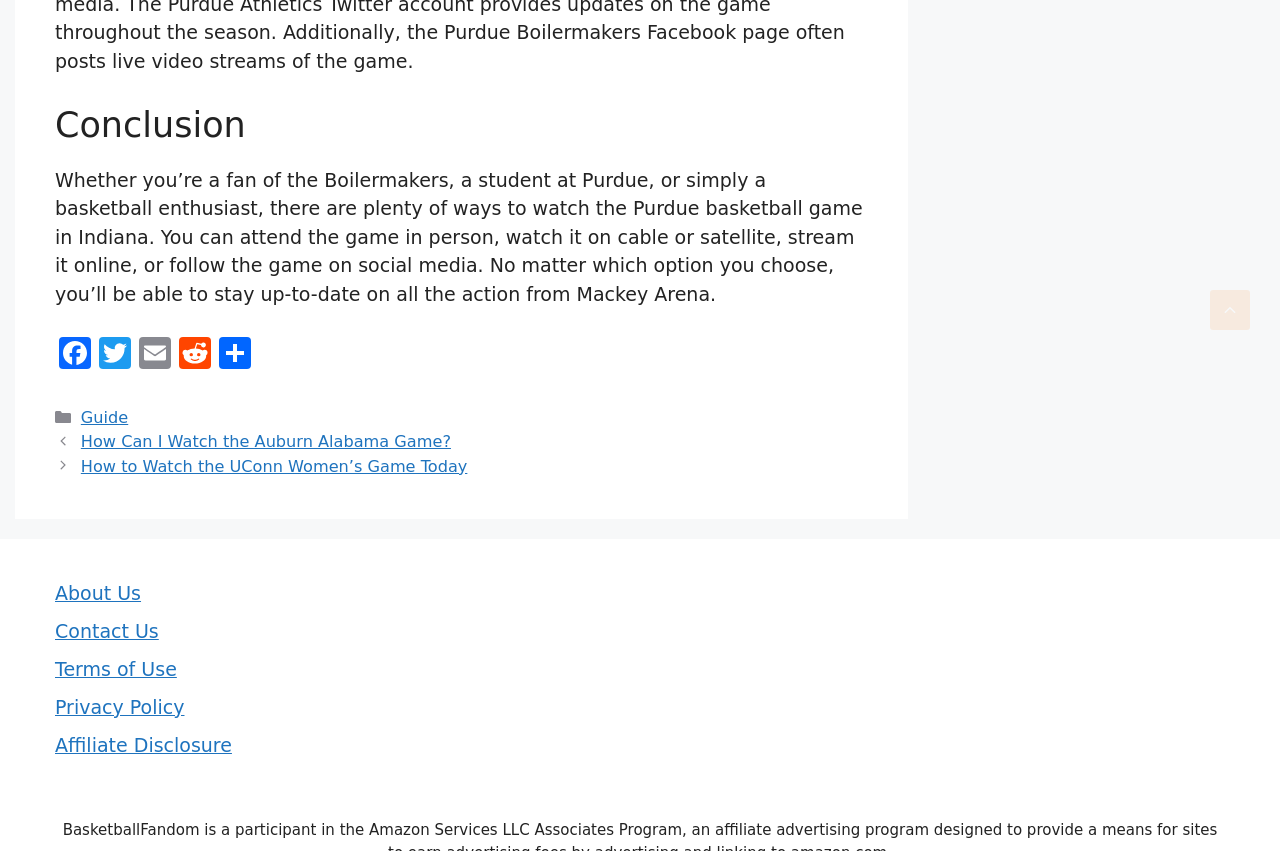Please provide a brief answer to the following inquiry using a single word or phrase:
How many posts are listed in the navigation section?

2